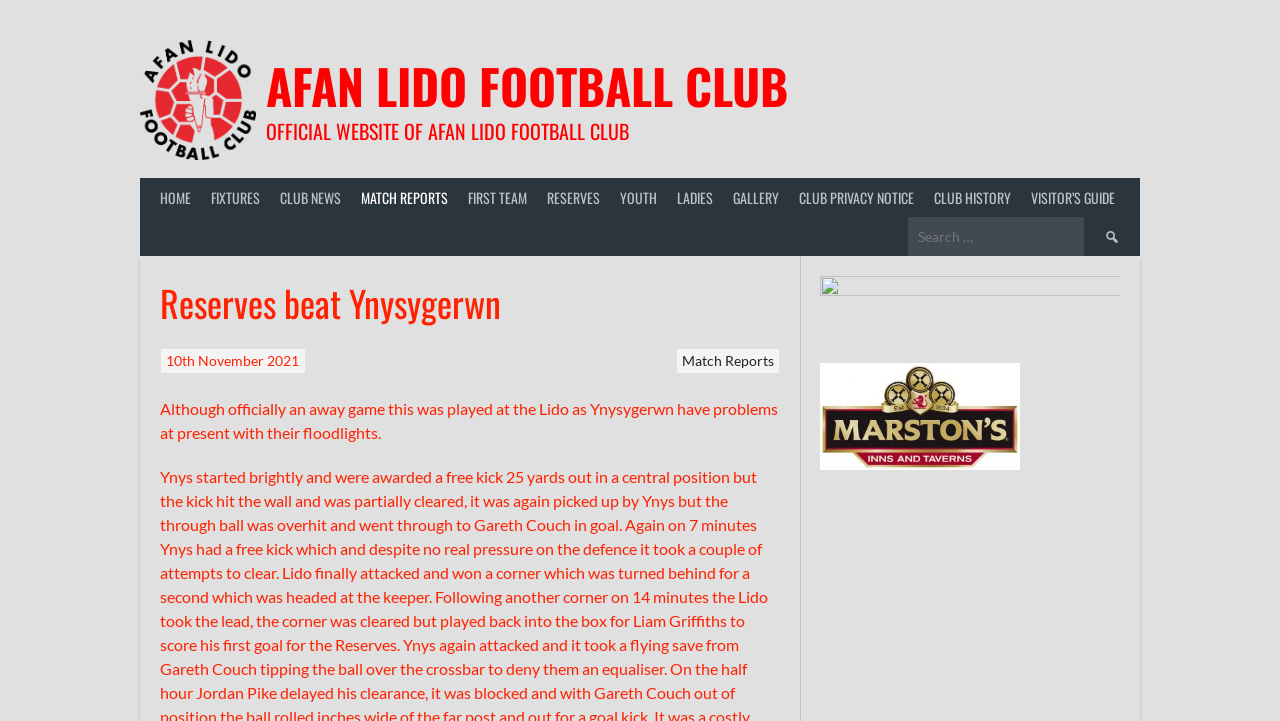Based on the image, provide a detailed and complete answer to the question: 
What is the issue with Ynysygerwn's floodlights?

According to the text in the main content area, Ynysygerwn have problems with their floodlights, which is why the match was played at the Lido.